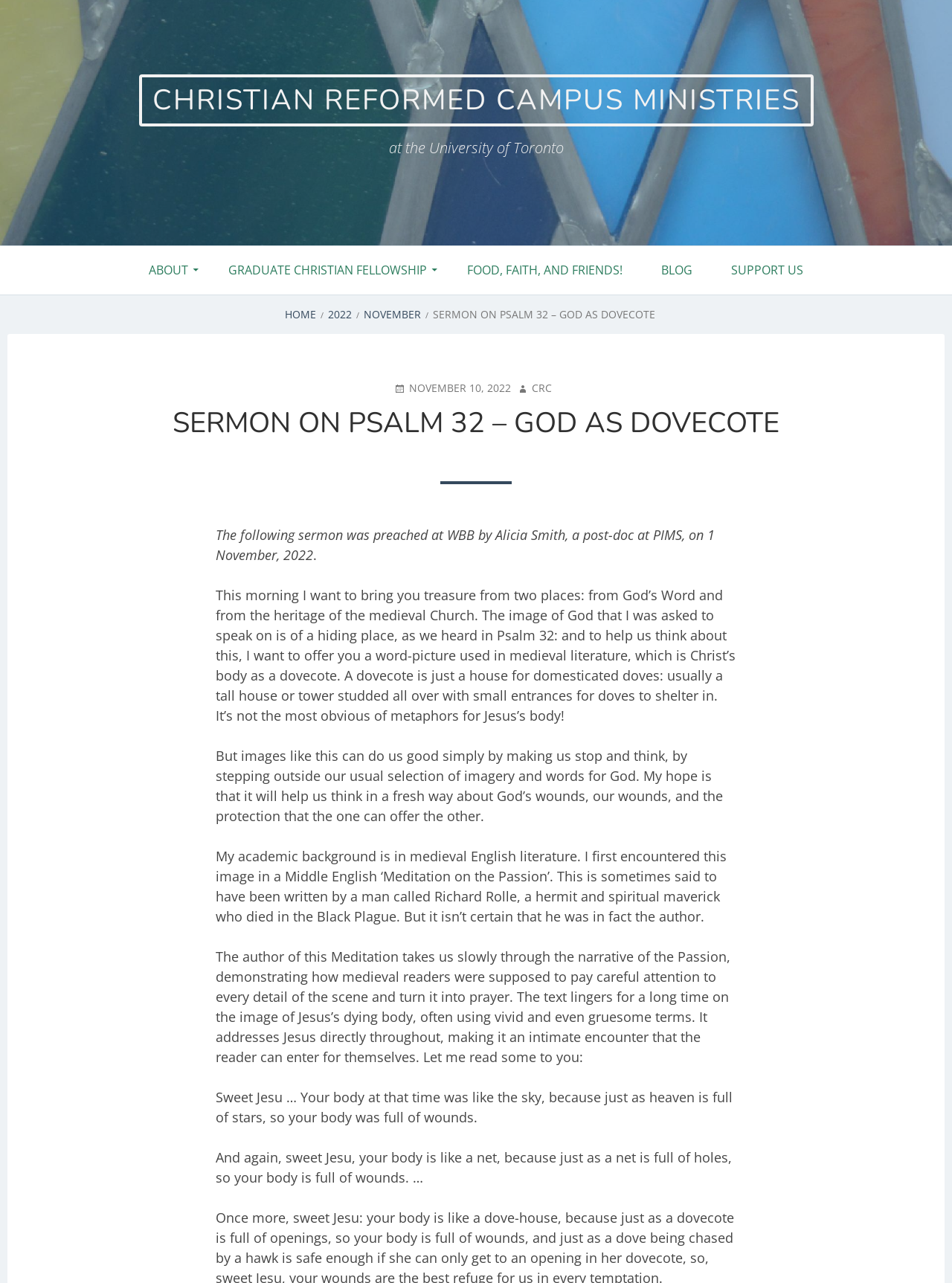Convey a detailed summary of the webpage, mentioning all key elements.

The webpage is about a sermon on Psalm 32, titled "God as Dovecote", from Christian Reformed Campus Ministries. At the top, there is a banner with the organization's name and a link to its homepage. Below the banner, there is a navigation menu with links to "About", "Graduate Christian Fellowship", "Food, Faith, and Friends!", "Blog", and "Support Us".

Underneath the navigation menu, there is a breadcrumbs section that shows the path to the current page, with links to "Home", "2022", "November", and the sermon title. The sermon title is also displayed as a heading, followed by information about the post, including the date and author.

The main content of the sermon is divided into several paragraphs, which discuss the metaphor of God as a dovecote, a house for domesticated doves. The sermon text is written in a formal and introspective tone, with references to medieval literature and the author's academic background. The text includes quotes from a Middle English "Meditation on the Passion" and describes the image of Jesus's body as a dovecote, with wounds like holes in a net.

Throughout the page, there are no images, but there are several links to other pages on the website, including the organization's homepage and other sermons. The overall layout is clean and easy to read, with clear headings and concise text.